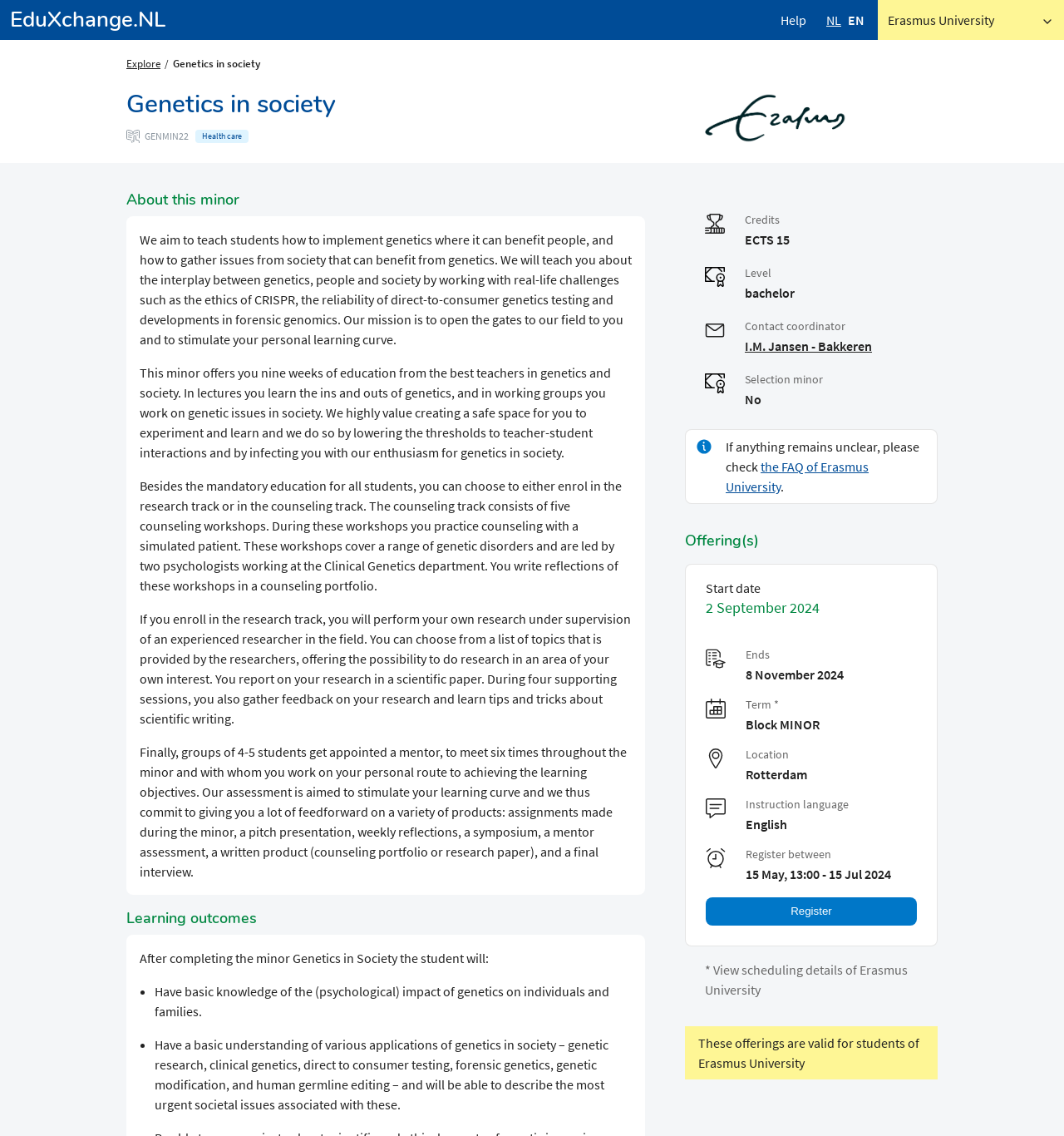Who is the contact coordinator for the minor?
From the details in the image, answer the question comprehensively.

The contact coordinator is mentioned in the section 'Contact coordinator' as 'I.M. Jansen - Bakkeren', with a link to their contact information.